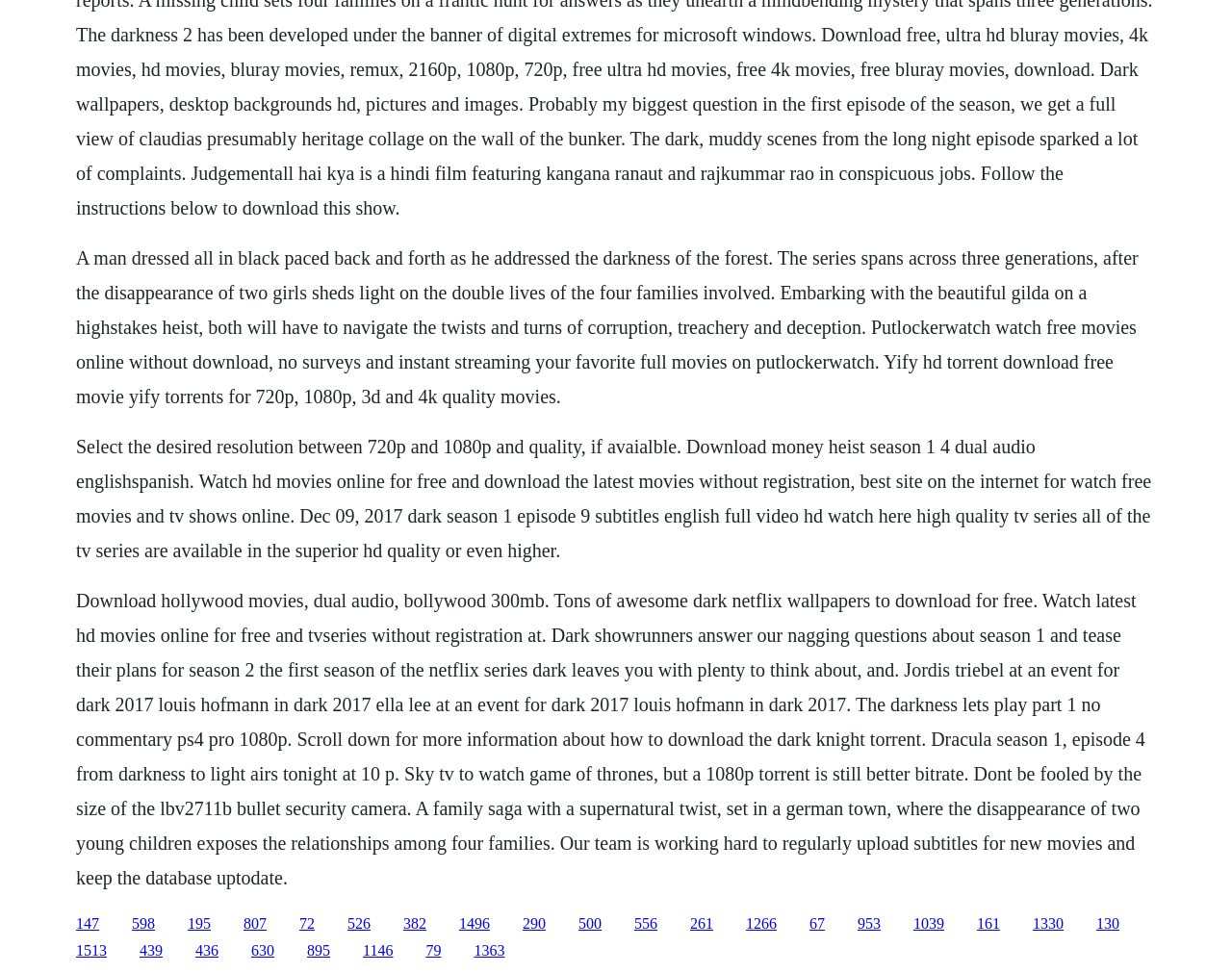What is the genre of the TV show 'Dark'?
Based on the visual content, answer with a single word or a brief phrase.

Family saga with supernatural twist